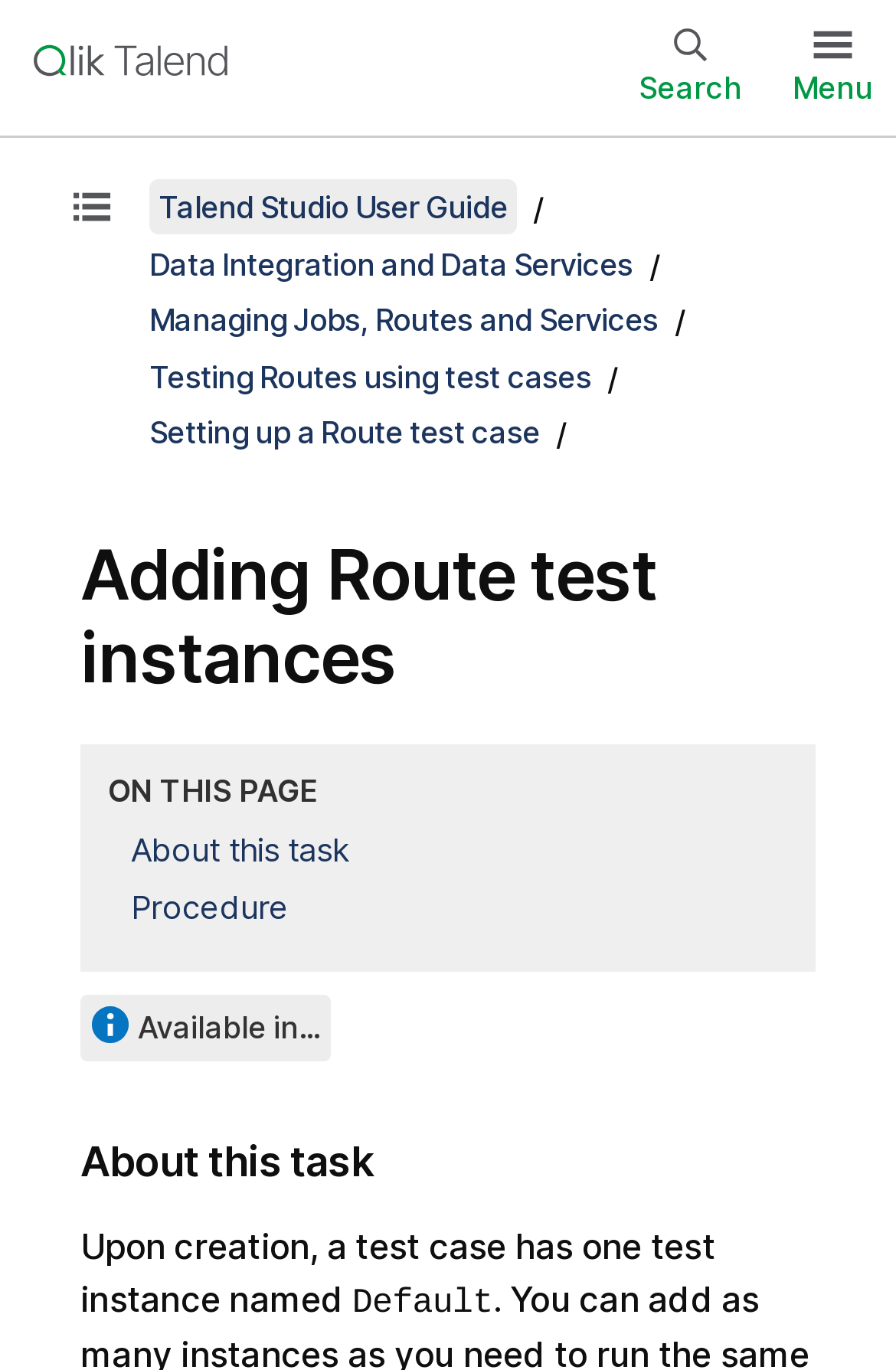What is the default name of a test instance?
Give a comprehensive and detailed explanation for the question.

According to the text 'Upon creation, a test case has one test instance named Default', the default name of a test instance is 'Default'.